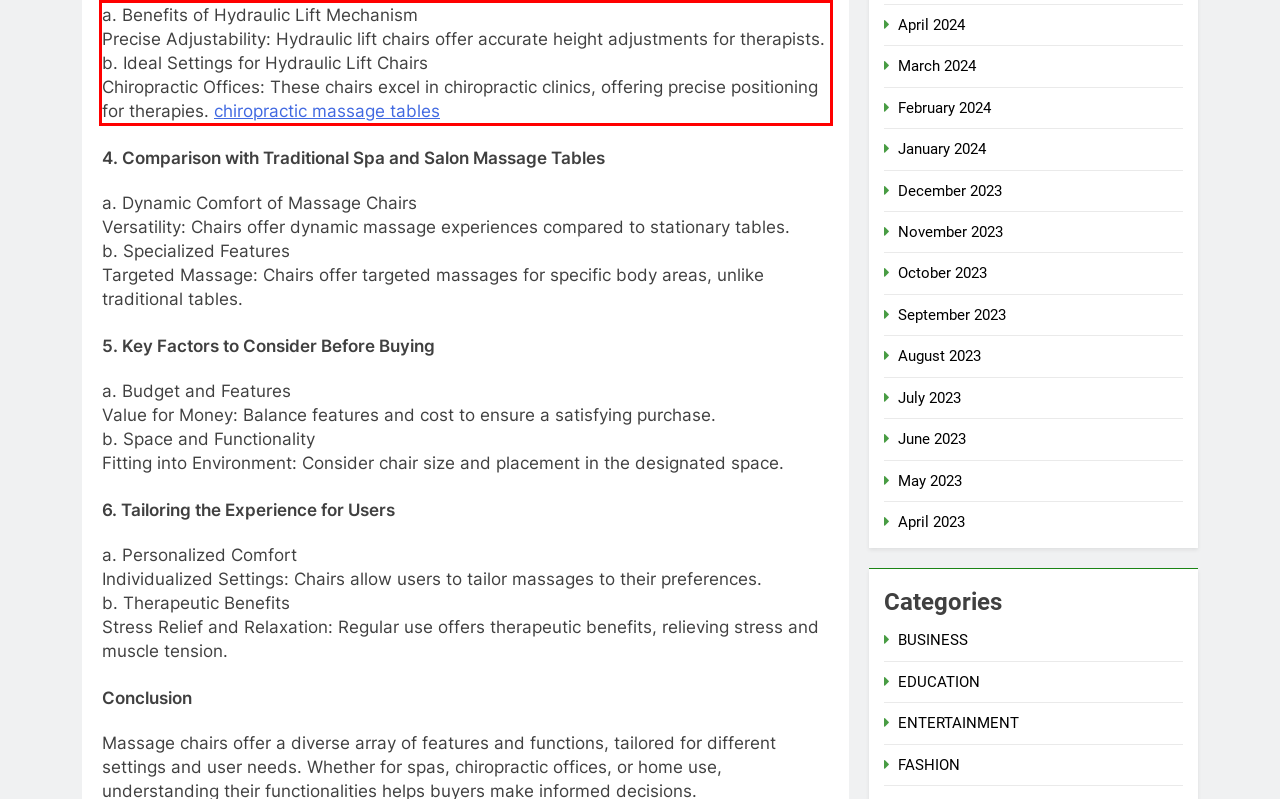Analyze the red bounding box in the provided webpage screenshot and generate the text content contained within.

a. Benefits of Hydraulic Lift Mechanism Precise Adjustability: Hydraulic lift chairs offer accurate height adjustments for therapists. b. Ideal Settings for Hydraulic Lift Chairs Chiropractic Offices: These chairs excel in chiropractic clinics, offering precise positioning for therapies. chiropractic massage tables